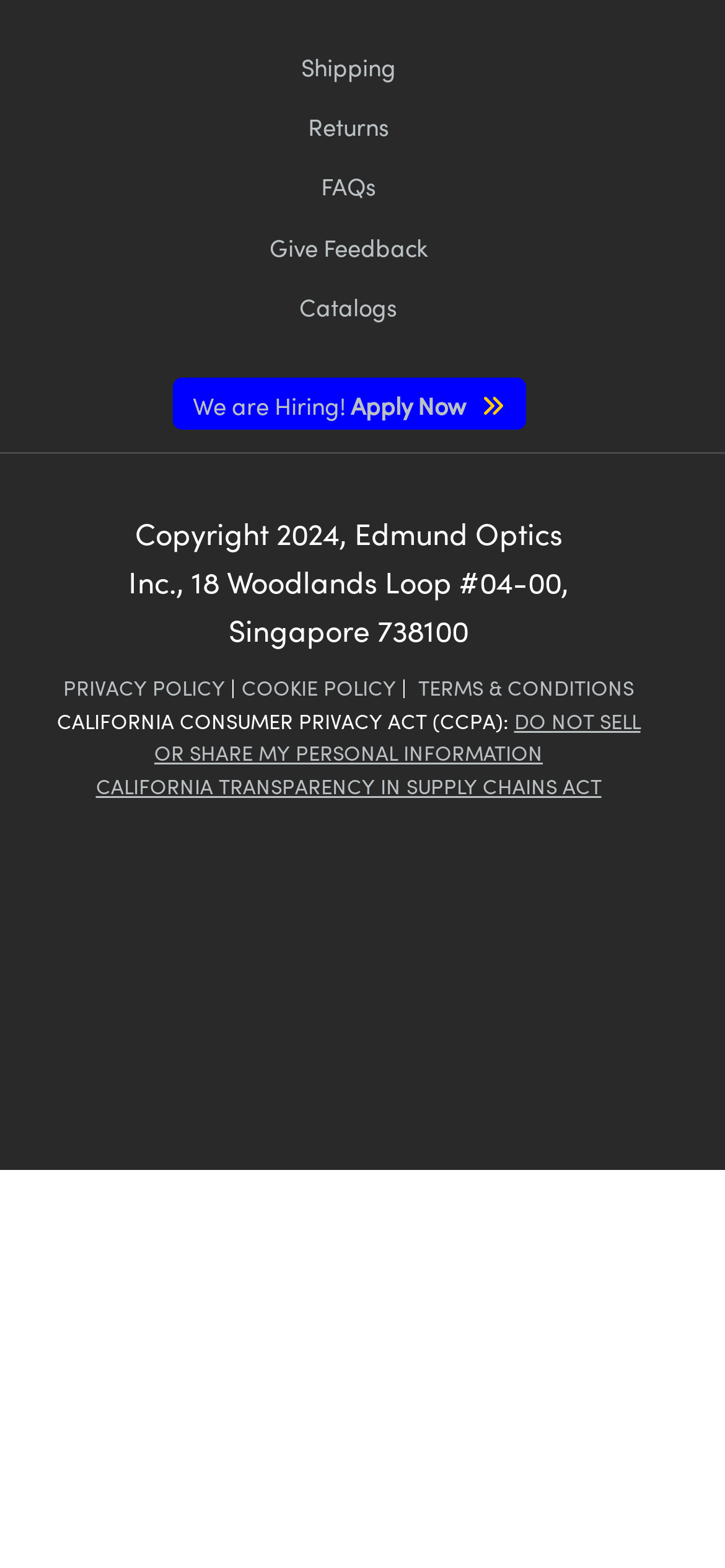Can you provide the bounding box coordinates for the element that should be clicked to implement the instruction: "Apply for a job"?

[0.237, 0.241, 0.724, 0.274]